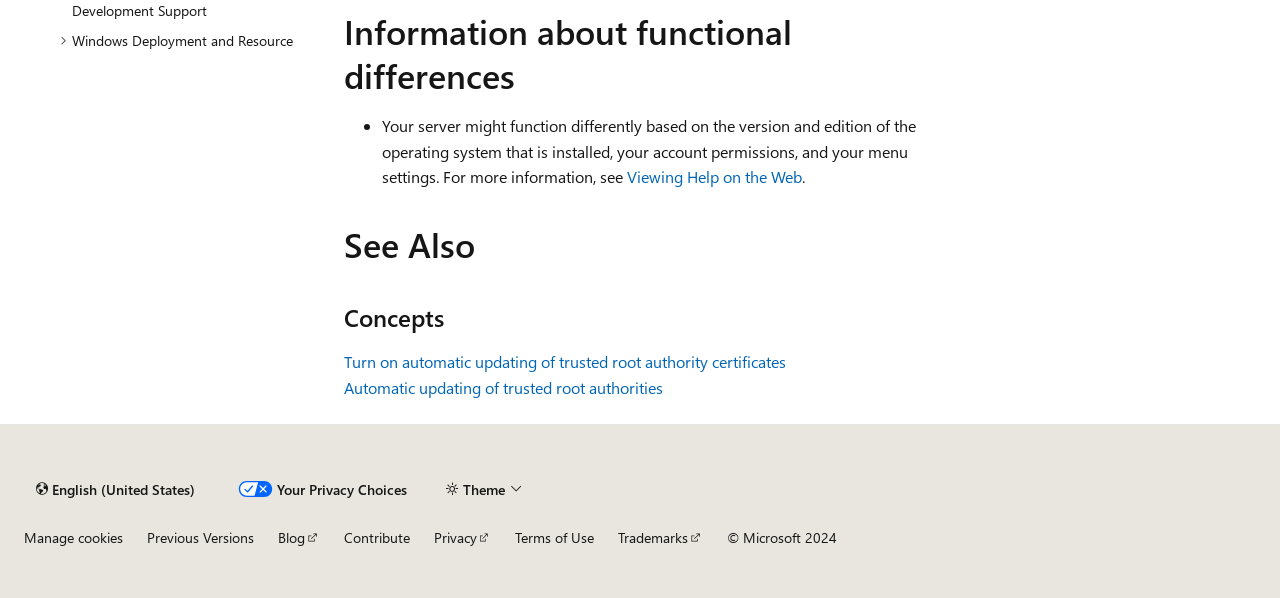Locate the bounding box coordinates of the element to click to perform the following action: 'Manage cookies'. The coordinates should be given as four float values between 0 and 1, in the form of [left, top, right, bottom].

[0.019, 0.886, 0.096, 0.913]